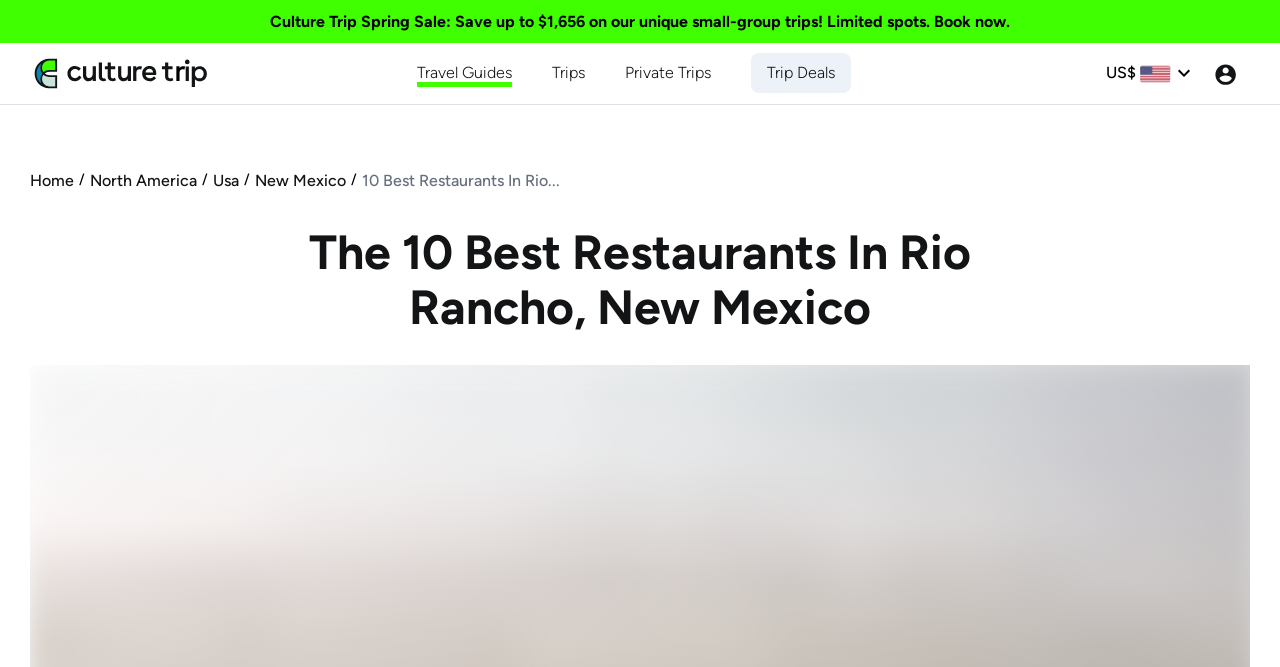What is the currency symbol used on the webpage?
Please answer the question as detailed as possible.

The currency symbol used on the webpage is 'US$', which is an image located at the top right corner of the webpage, with a bounding box of [0.864, 0.095, 0.89, 0.123].